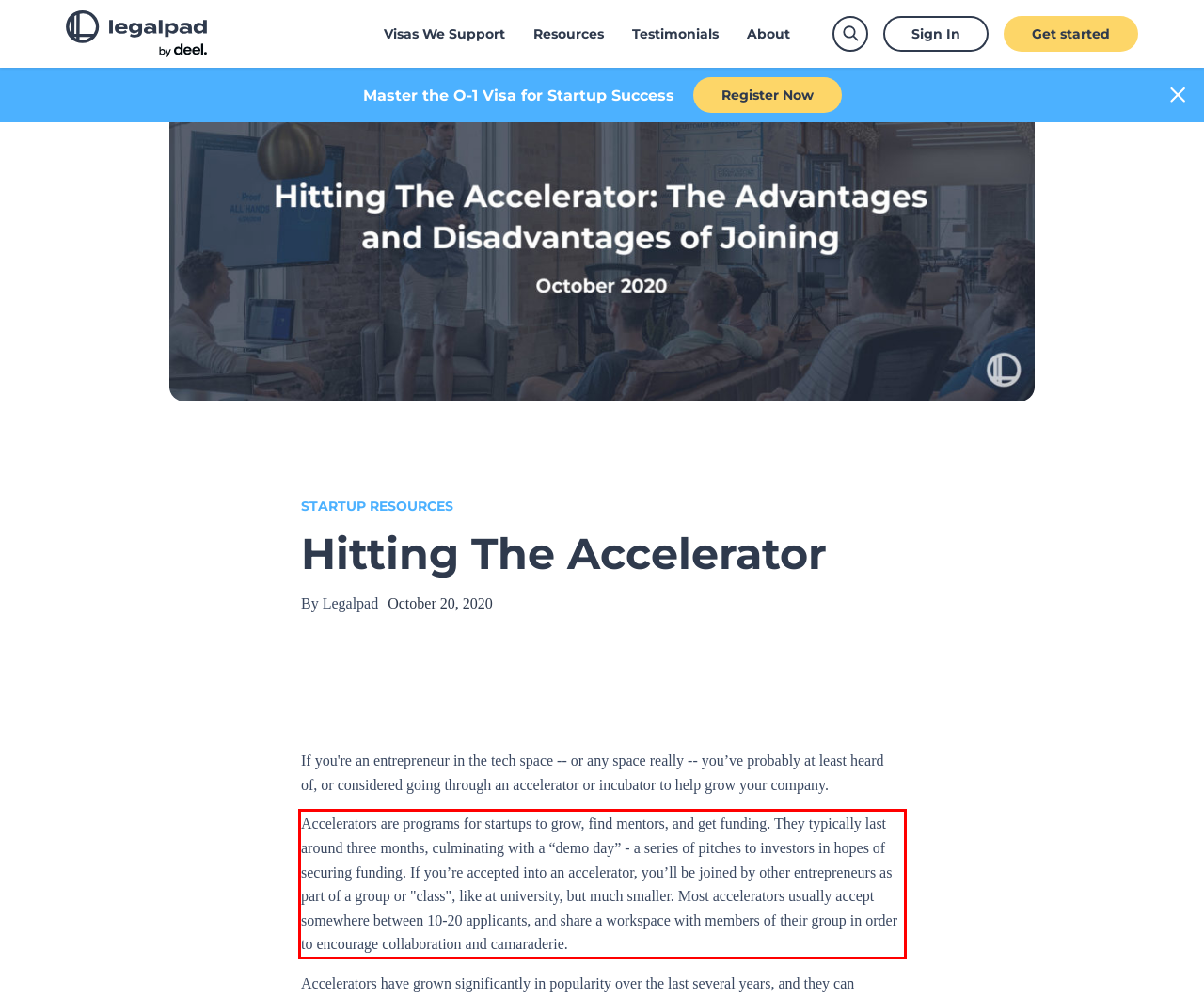Please take the screenshot of the webpage, find the red bounding box, and generate the text content that is within this red bounding box.

Accelerators are programs for startups to grow, find mentors, and get funding. They typically last around three months, culminating with a “demo day” - a series of pitches to investors in hopes of securing funding. If you’re accepted into an accelerator, you’ll be joined by other entrepreneurs as part of a group or "class", like at university, but much smaller. Most accelerators usually accept somewhere between 10-20 applicants, and share a workspace with members of their group in order to encourage collaboration and camaraderie.